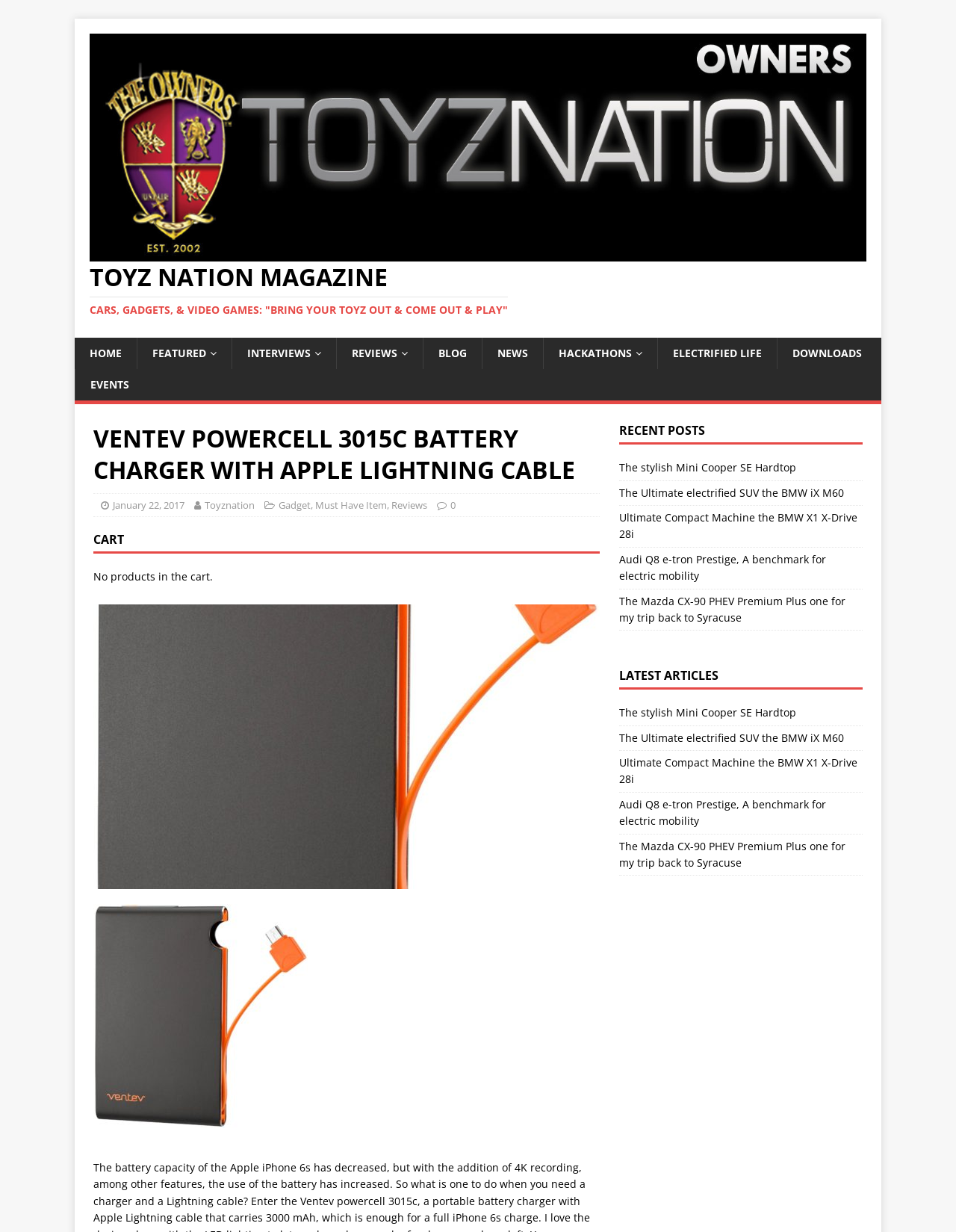Respond to the question below with a concise word or phrase:
What is the name of the battery charger reviewed on the webpage?

VENTEV POWERCELL 3015C BATTERY CHARGER